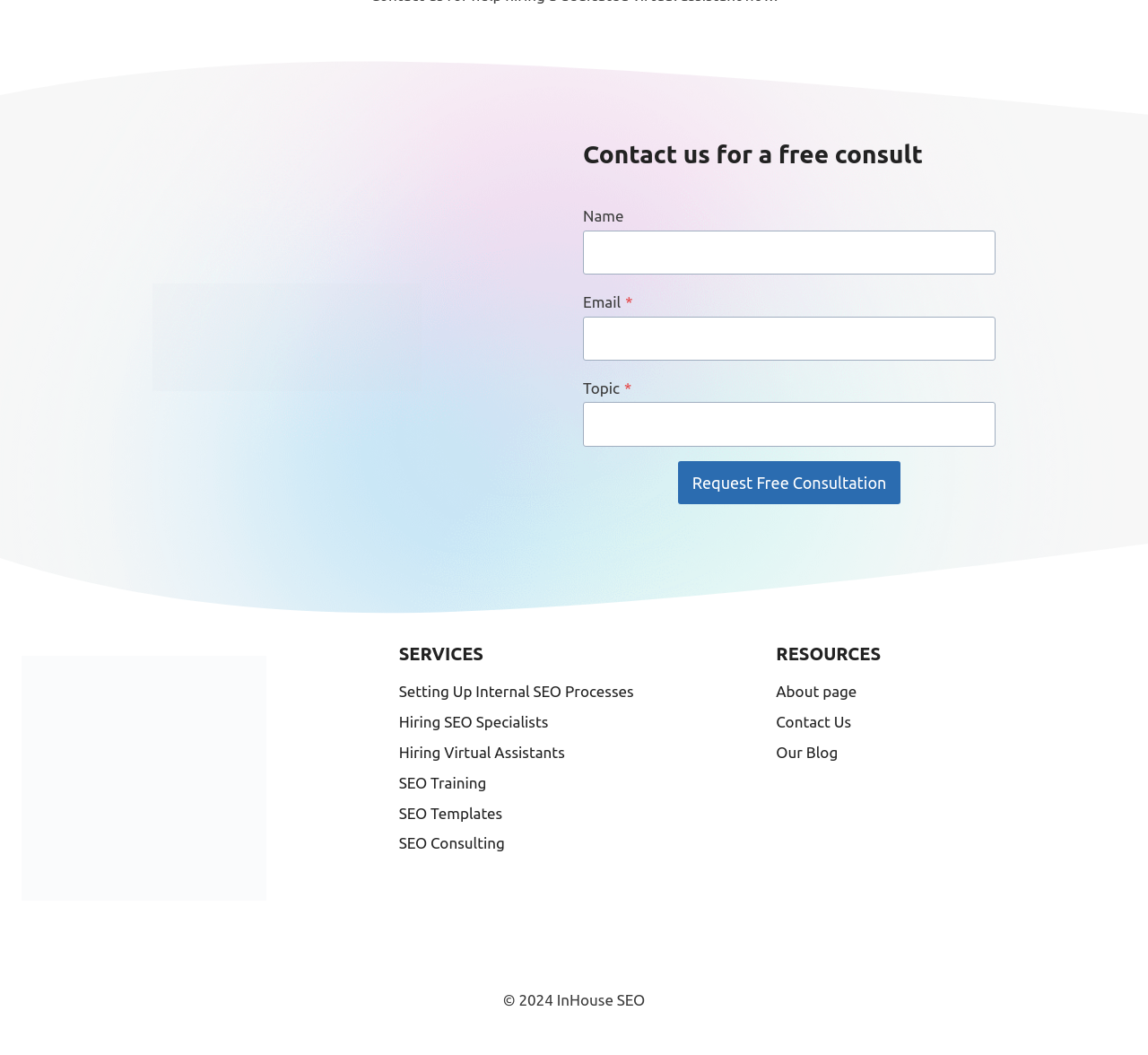Locate the bounding box of the user interface element based on this description: "parent_node: Name name="kb_field_0"".

[0.508, 0.218, 0.867, 0.26]